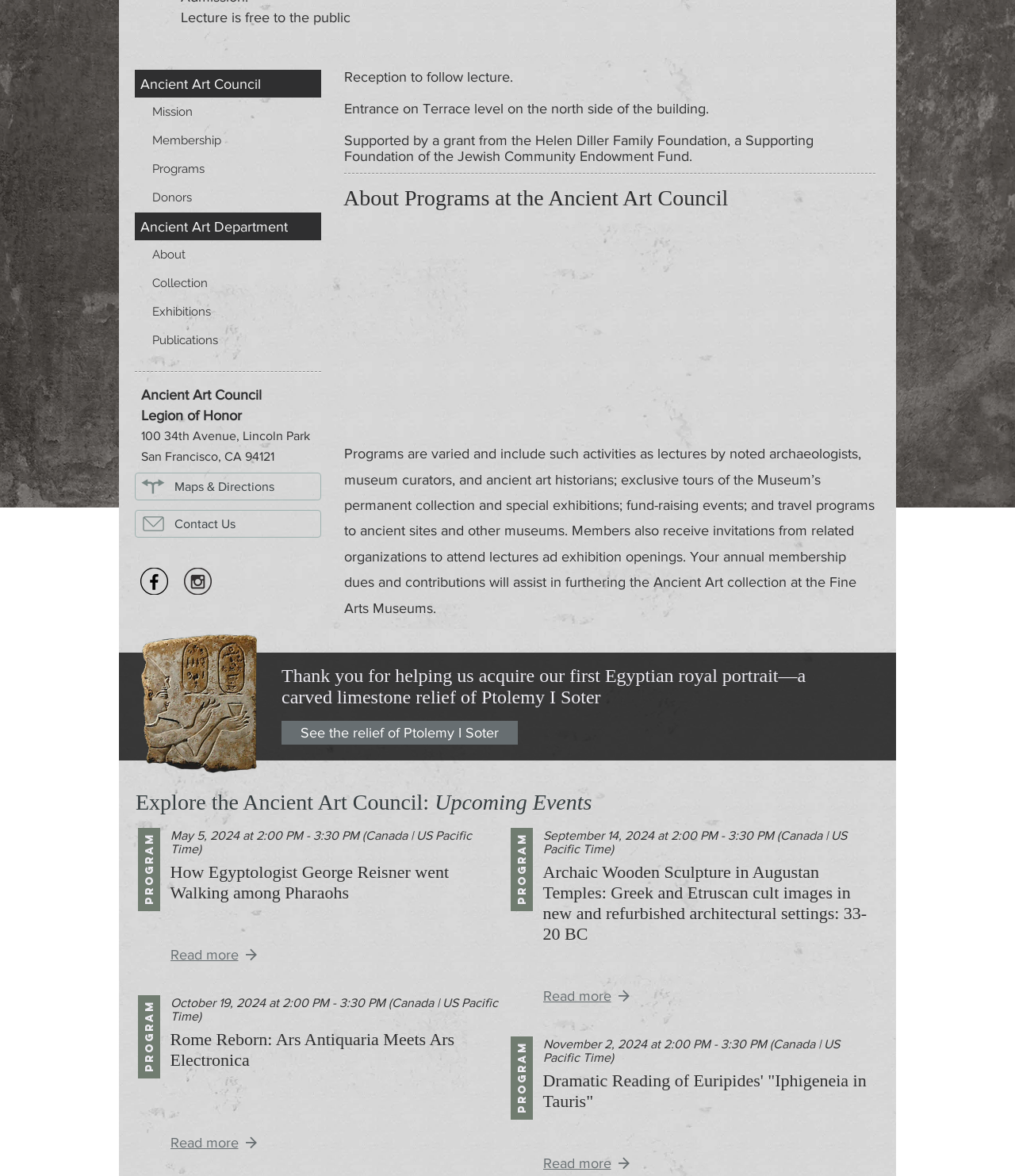Locate the bounding box coordinates for the element described below: "About". The coordinates must be four float values between 0 and 1, formatted as [left, top, right, bottom].

[0.133, 0.204, 0.316, 0.229]